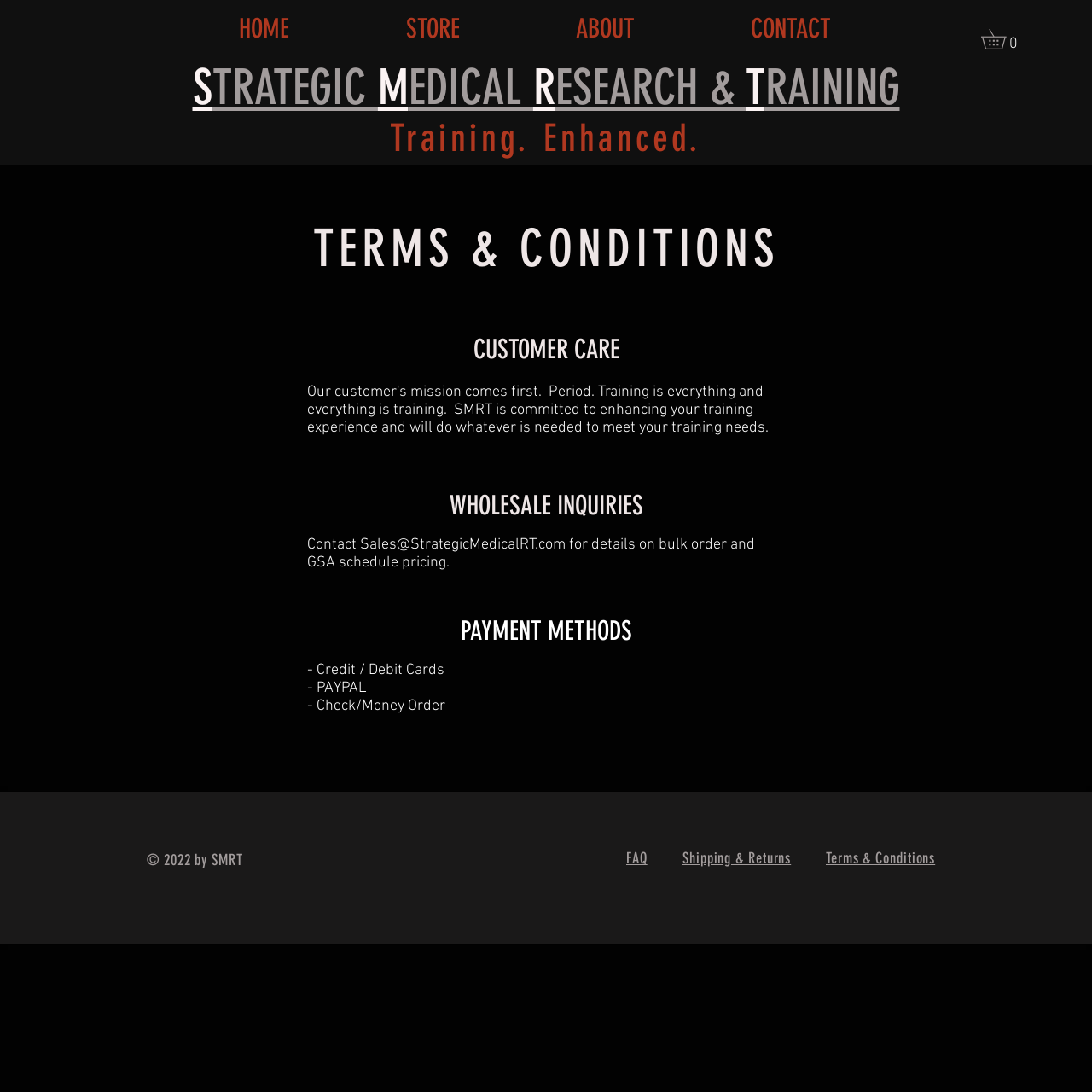What is the contact email for wholesale inquiries?
Give a single word or phrase as your answer by examining the image.

Sales@StrategicMedicalRT.com